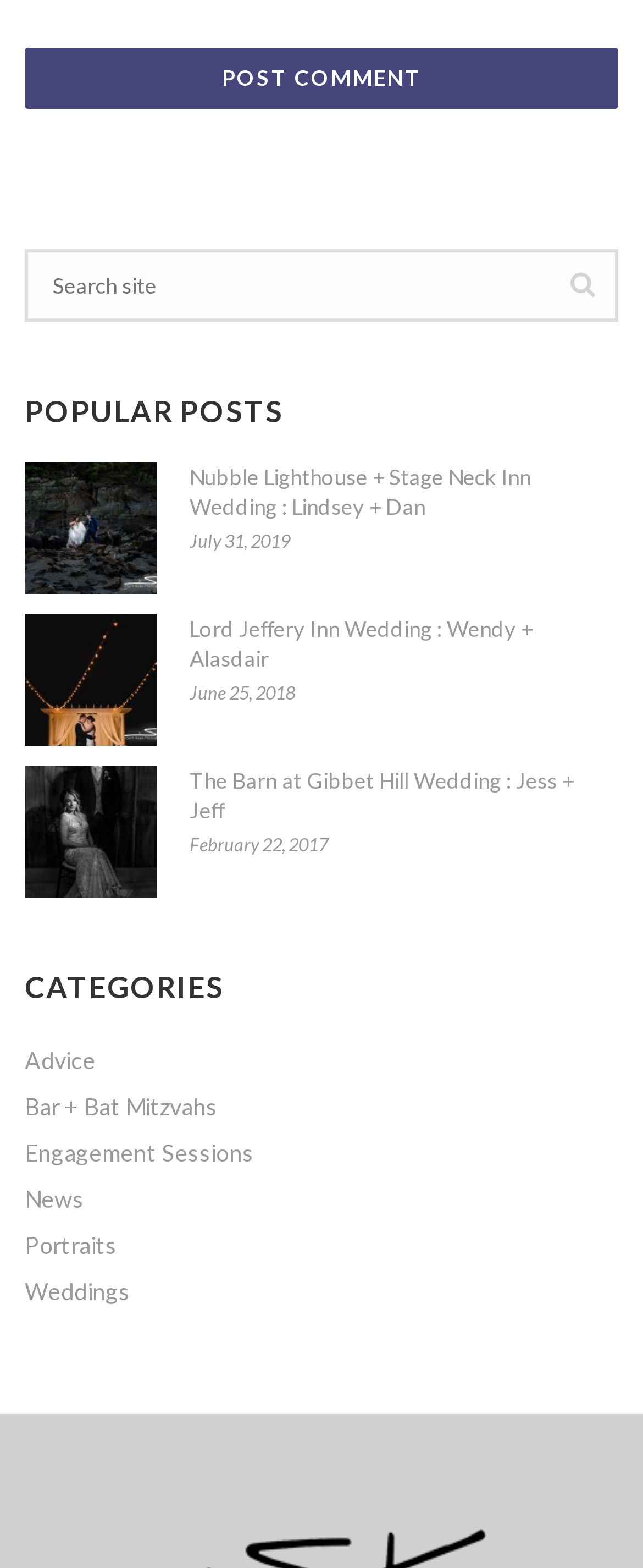Determine the bounding box coordinates for the HTML element described here: "Engagement Sessions".

[0.038, 0.726, 0.395, 0.745]